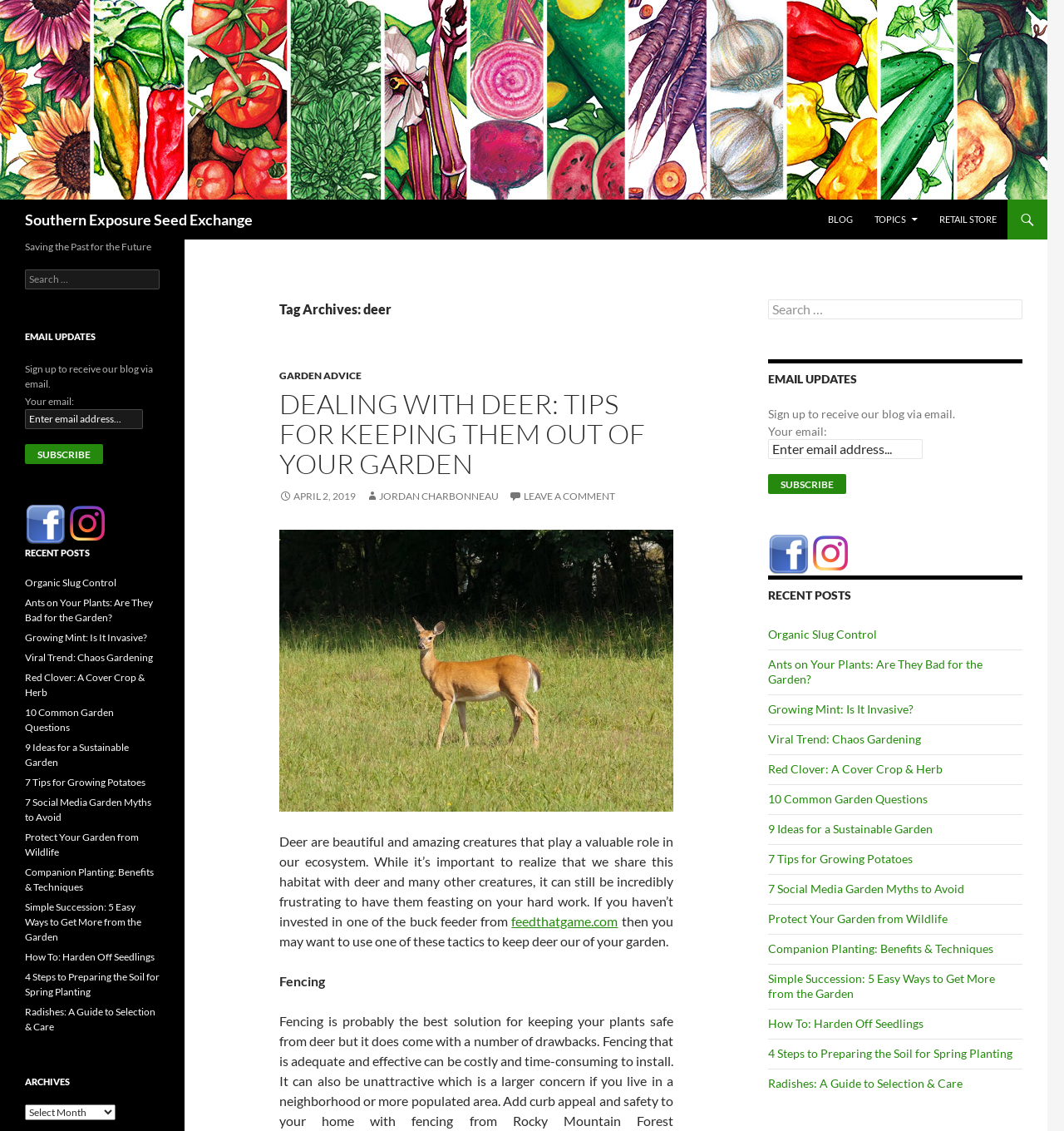What is the category of the blog post? Look at the image and give a one-word or short phrase answer.

Garden advice